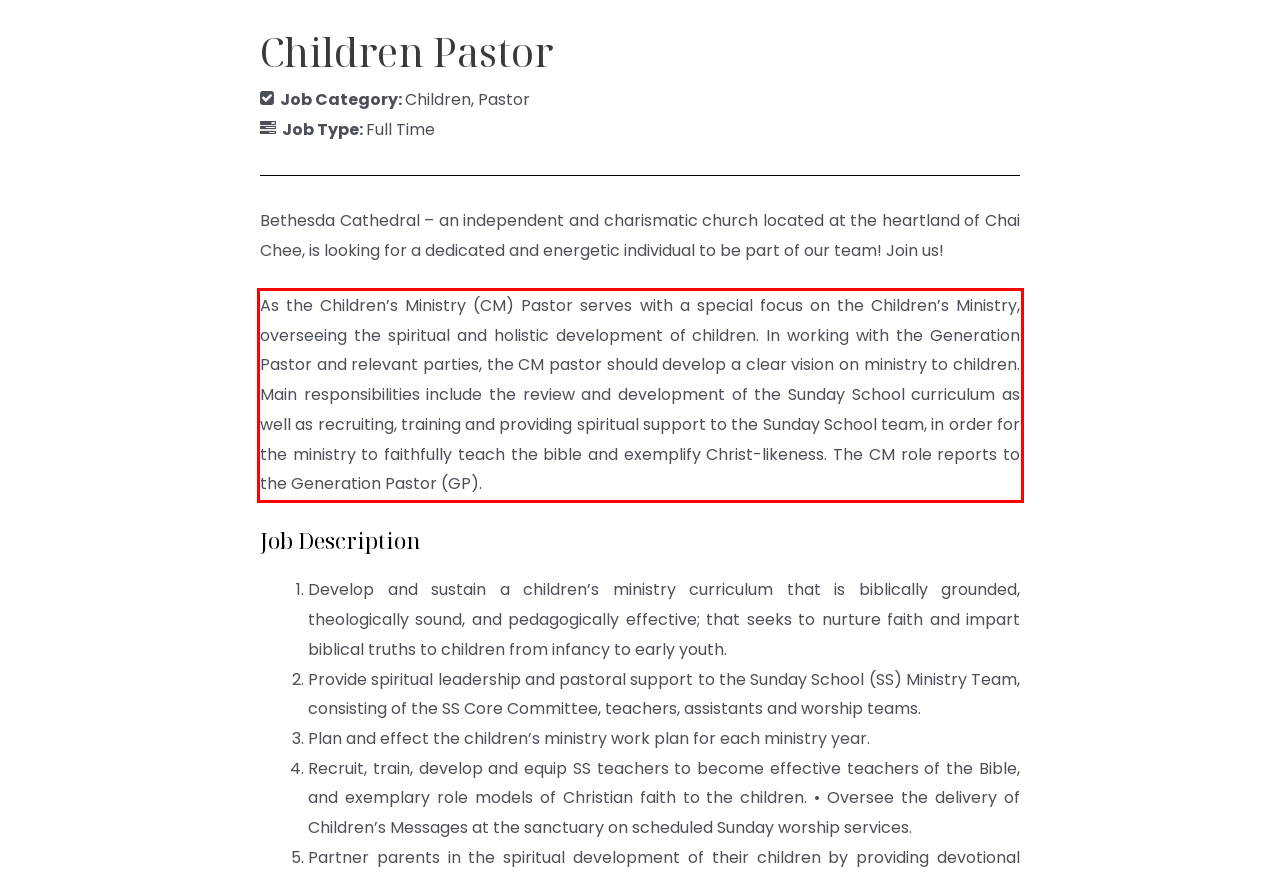There is a UI element on the webpage screenshot marked by a red bounding box. Extract and generate the text content from within this red box.

As the Children’s Ministry (CM) Pastor serves with a special focus on the Children’s Ministry, overseeing the spiritual and holistic development of children. In working with the Generation Pastor and relevant parties, the CM pastor should develop a clear vision on ministry to children. Main responsibilities include the review and development of the Sunday School curriculum as well as recruiting, training and providing spiritual support to the Sunday School team, in order for the ministry to faithfully teach the bible and exemplify Christ-likeness. The CM role reports to the Generation Pastor (GP).